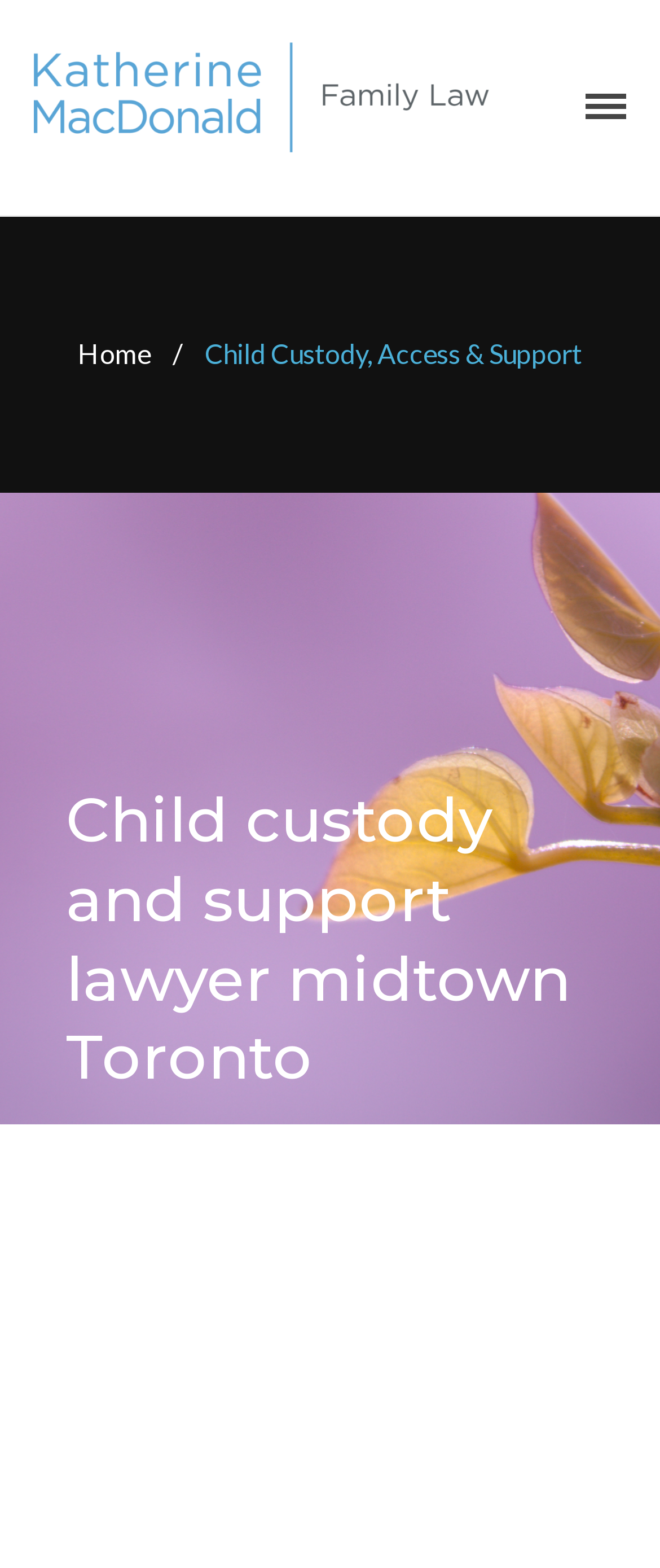What is the location of the lawyer's practice?
Based on the image, answer the question with as much detail as possible.

The lawyer's practice is located in Midtown Toronto, as indicated by the heading 'Child custody and support lawyer midtown Toronto'.